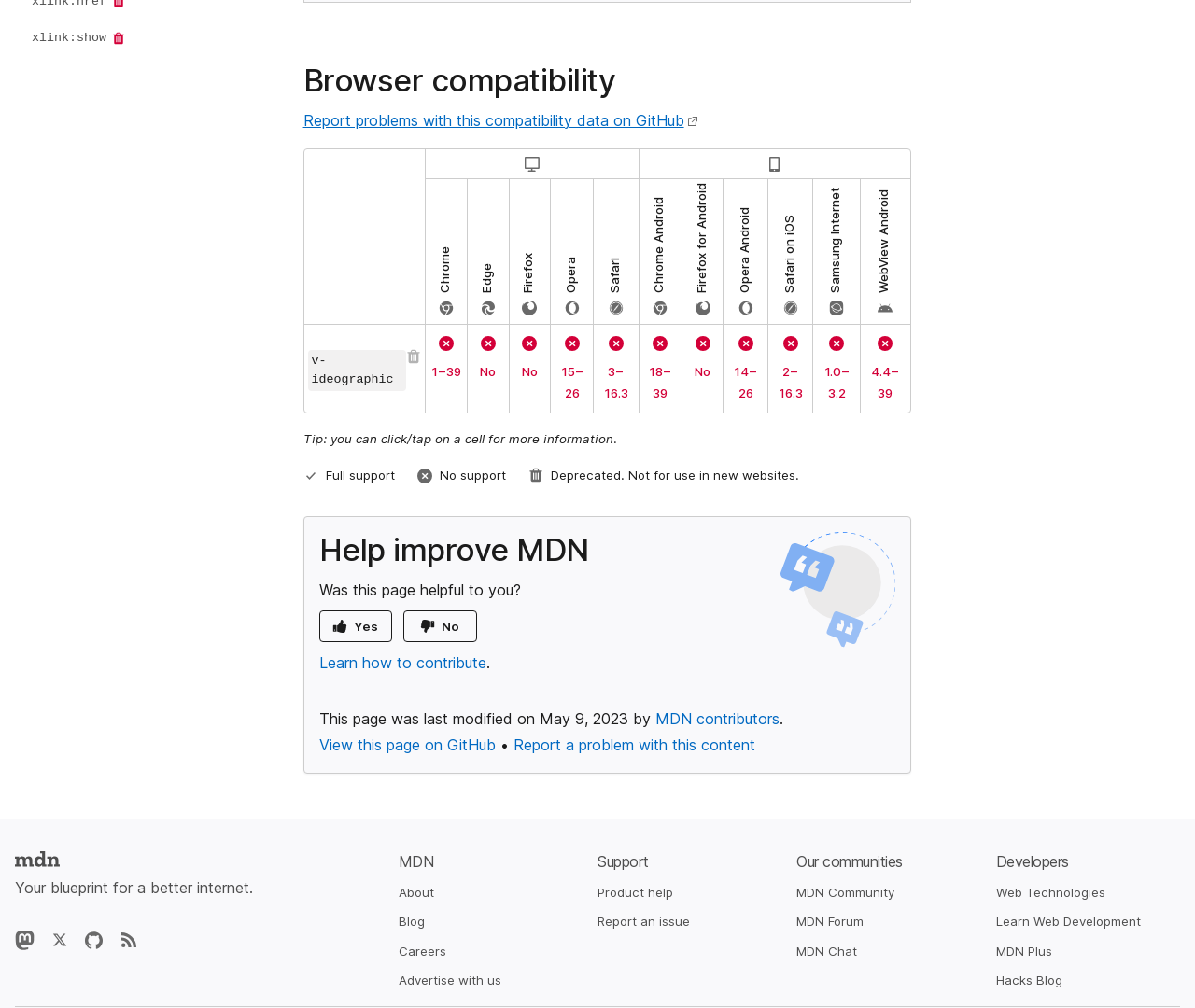Determine the bounding box coordinates for the area that should be clicked to carry out the following instruction: "Click on 'Browser compatibility'".

[0.254, 0.061, 0.515, 0.098]